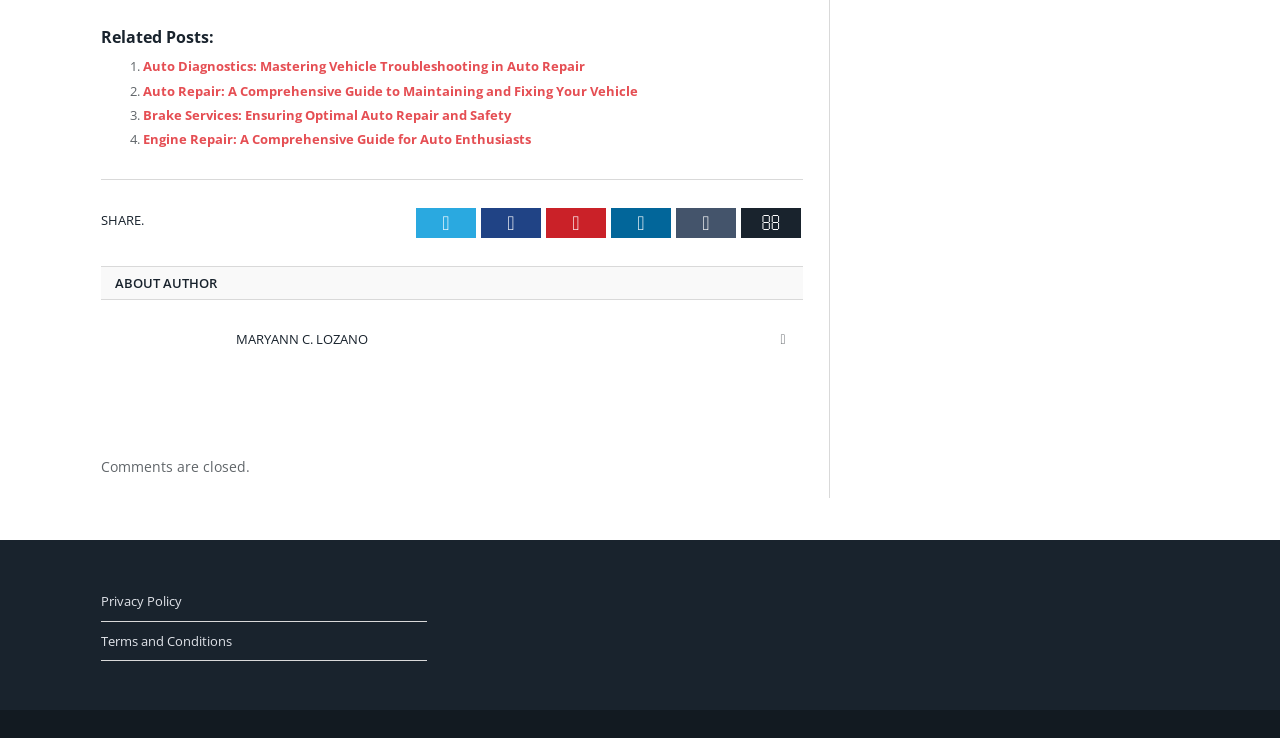Identify the bounding box coordinates of the element to click to follow this instruction: 'View terms and conditions'. Ensure the coordinates are four float values between 0 and 1, provided as [left, top, right, bottom].

[0.079, 0.856, 0.181, 0.88]